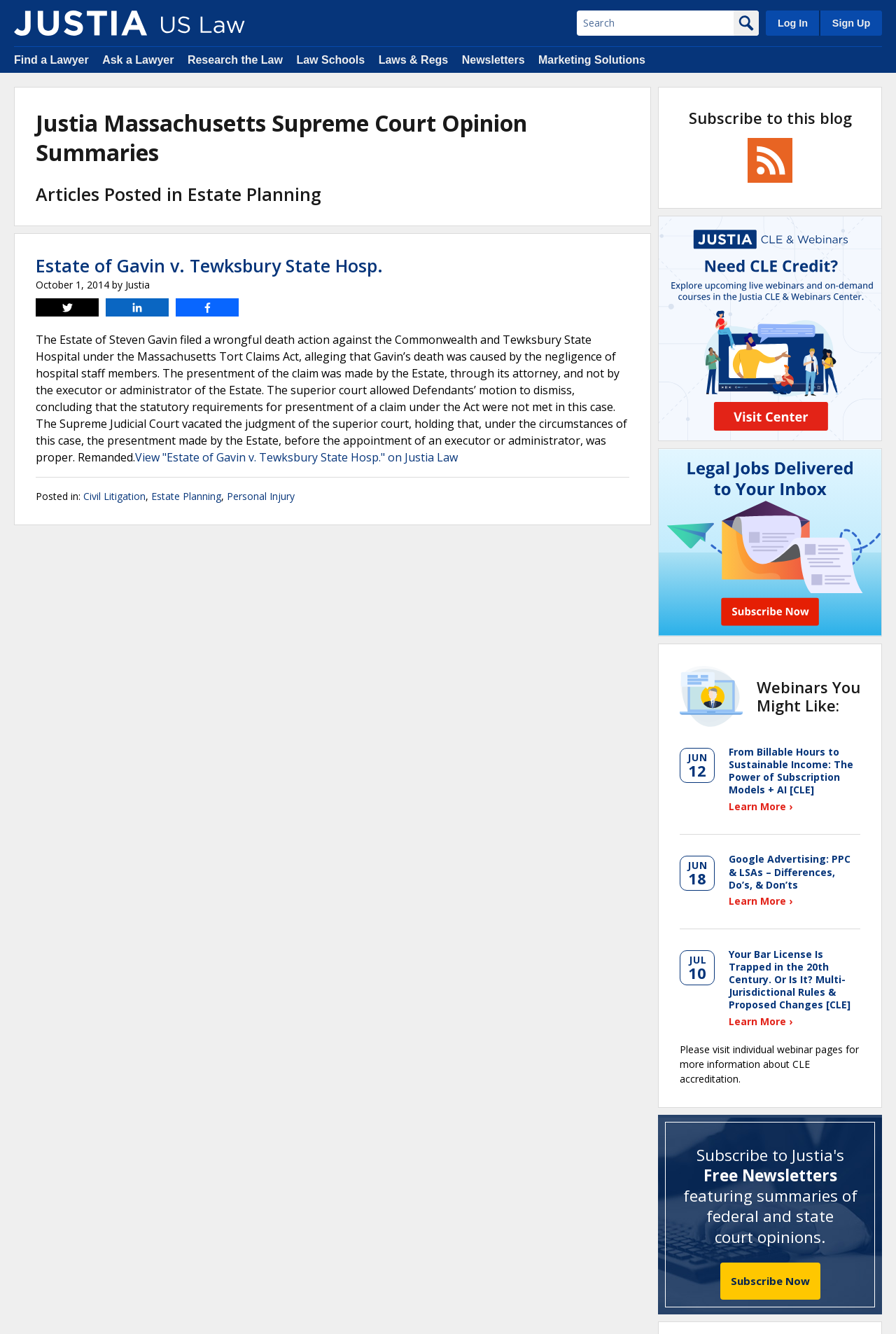How many social media sharing options are available for the article 'Estate of Gavin v. Tewksbury State Hosp.'?
Please provide a detailed answer to the question.

I counted the number of social media sharing options available for the article 'Estate of Gavin v. Tewksbury State Hosp.' by looking at the links 'Tweet twitter', 'Share linkedin', and 'Share facebook' which are located below the article summary.